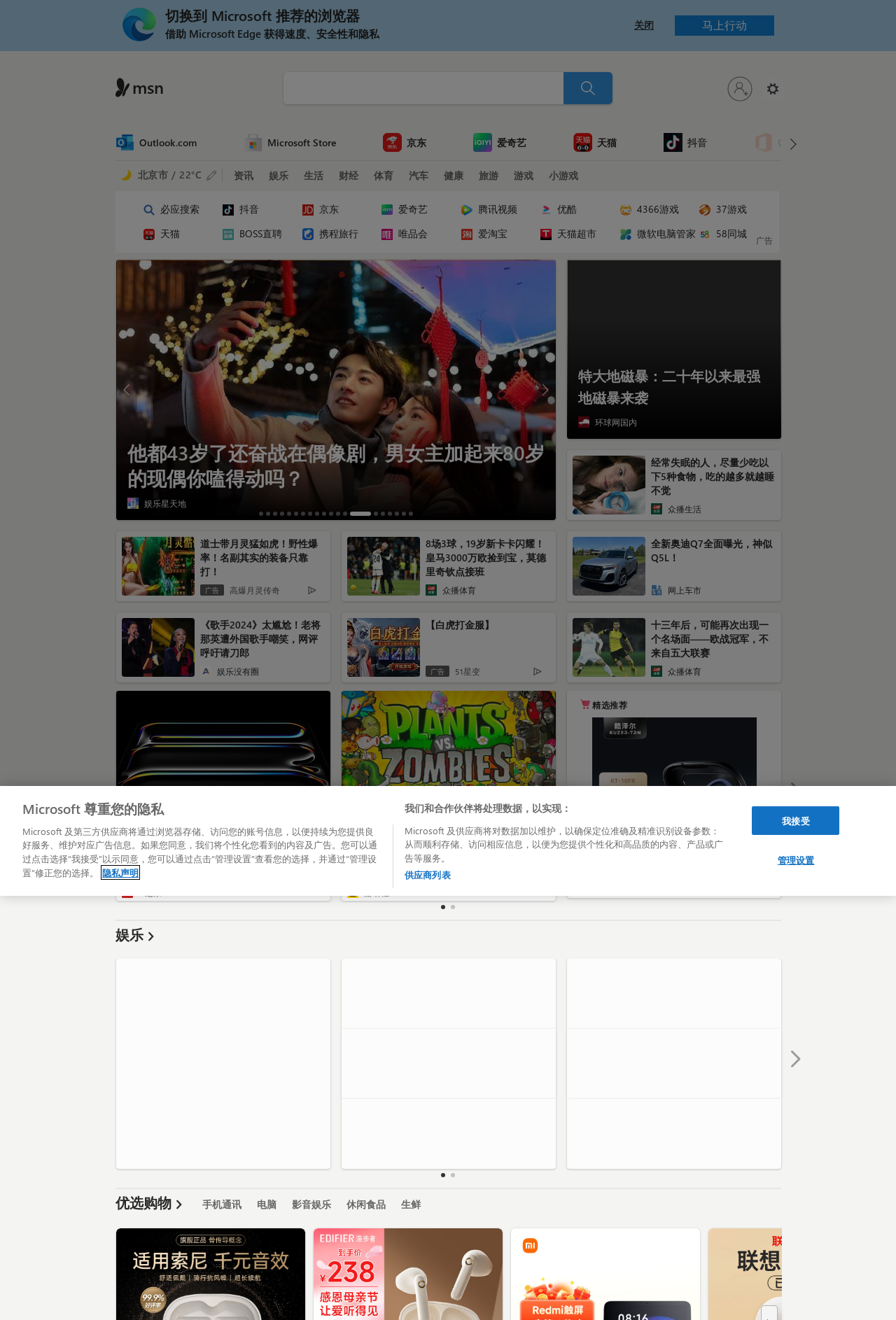Determine the bounding box coordinates of the element's region needed to click to follow the instruction: "Check the weather". Provide these coordinates as four float numbers between 0 and 1, formatted as [left, top, right, bottom].

[0.129, 0.125, 0.229, 0.137]